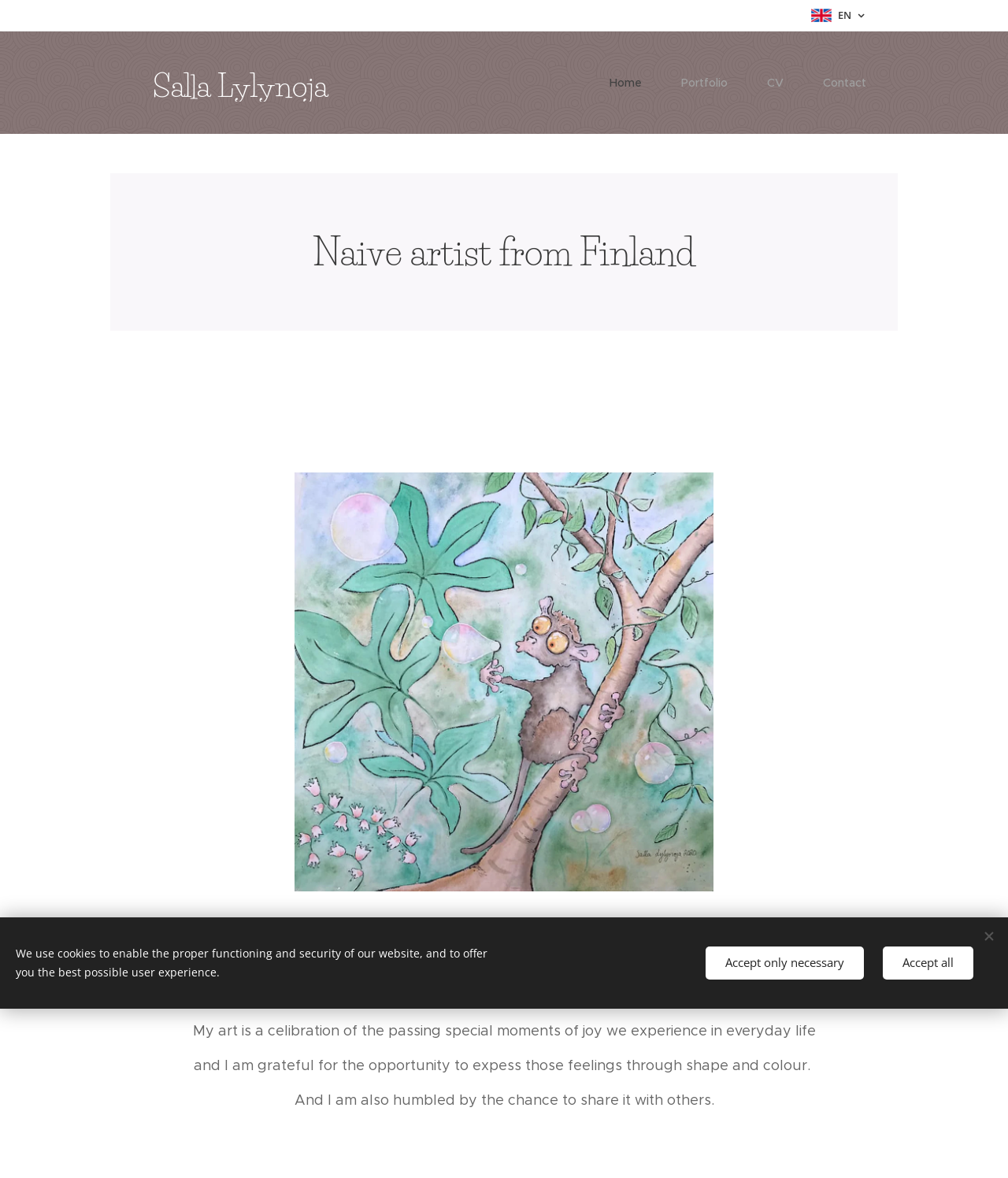Generate a thorough caption detailing the webpage content.

This webpage is a personal website of a naive artist from Finland, Salla Lylynoja. At the top right corner, there is a language selection option with the text "EN". Below it, there is a navigation menu with four links: "Home", "Portfolio", "CV", and "Contact", aligned horizontally.

On the left side of the page, there is a heading that introduces the artist, followed by a series of paragraphs that describe the artist's philosophy and inspiration. The text explains how naive art brings the artist peace and strength, and how it is a celebration of special moments of joy in everyday life. The paragraphs are arranged vertically, with the first one starting from the top left and the subsequent ones below it.

At the bottom of the page, there is a notification about the use of cookies on the website, accompanied by two buttons: "Accept only necessary" and "Accept all". This notification is positioned near the bottom left corner of the page.